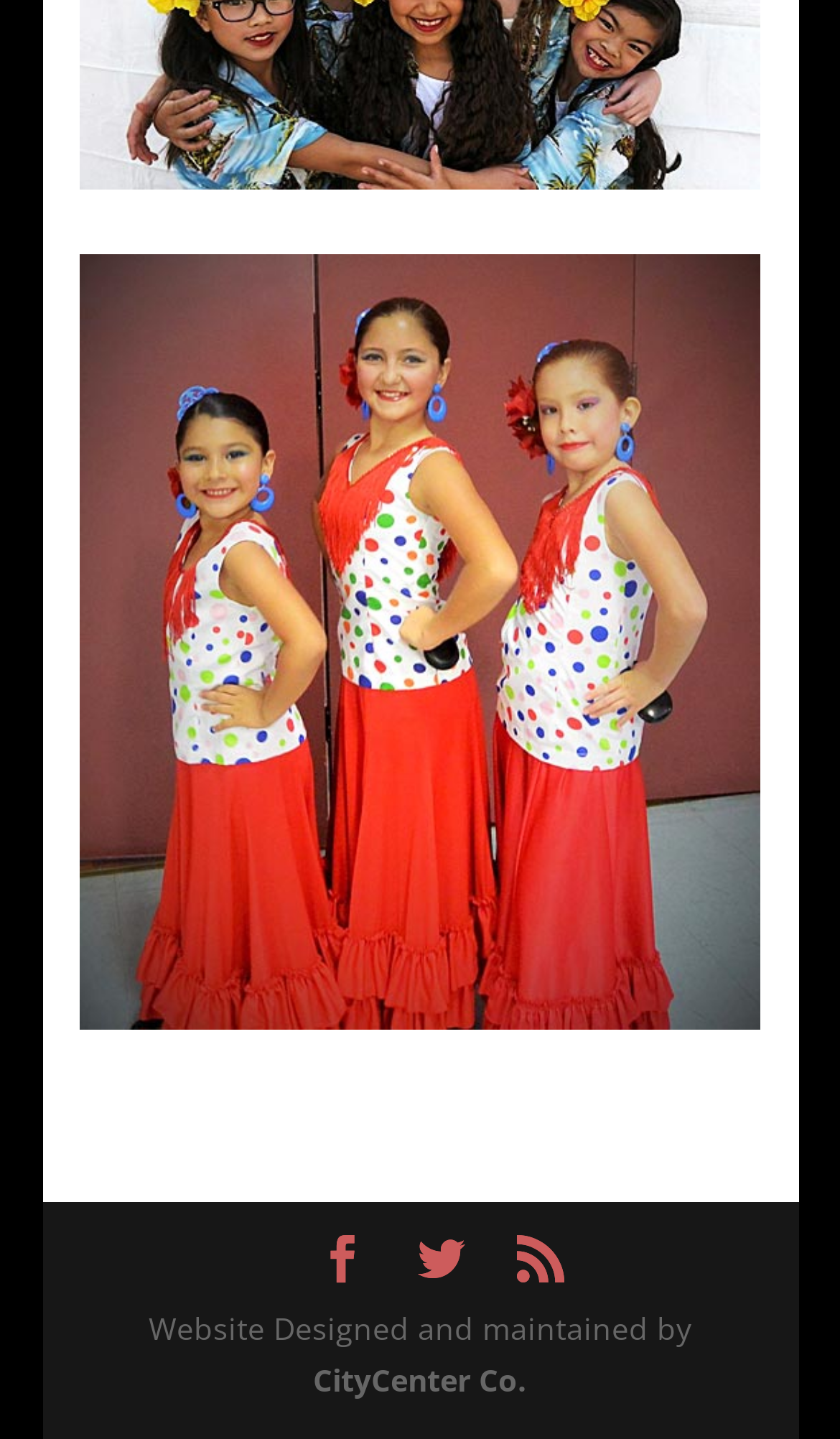Who designed and maintained the website?
Please give a detailed and elaborate answer to the question.

The information about the website's designer and maintainer can be found at the bottom of the webpage, in the static text element with ID 164, which says 'Website Designed and maintained by', followed by a link to 'CityCenter Co.' with ID 165.